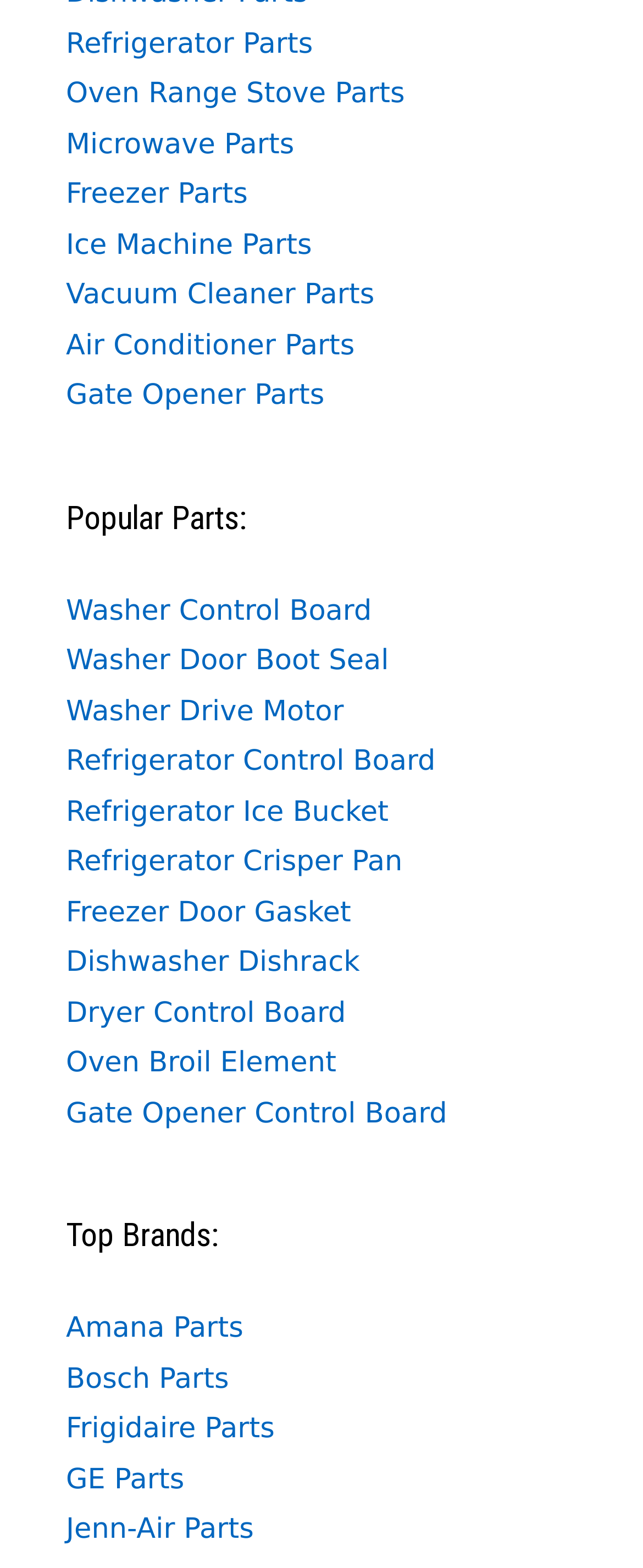Identify the coordinates of the bounding box for the element that must be clicked to accomplish the instruction: "Browse Amana Parts".

[0.103, 0.837, 0.379, 0.858]